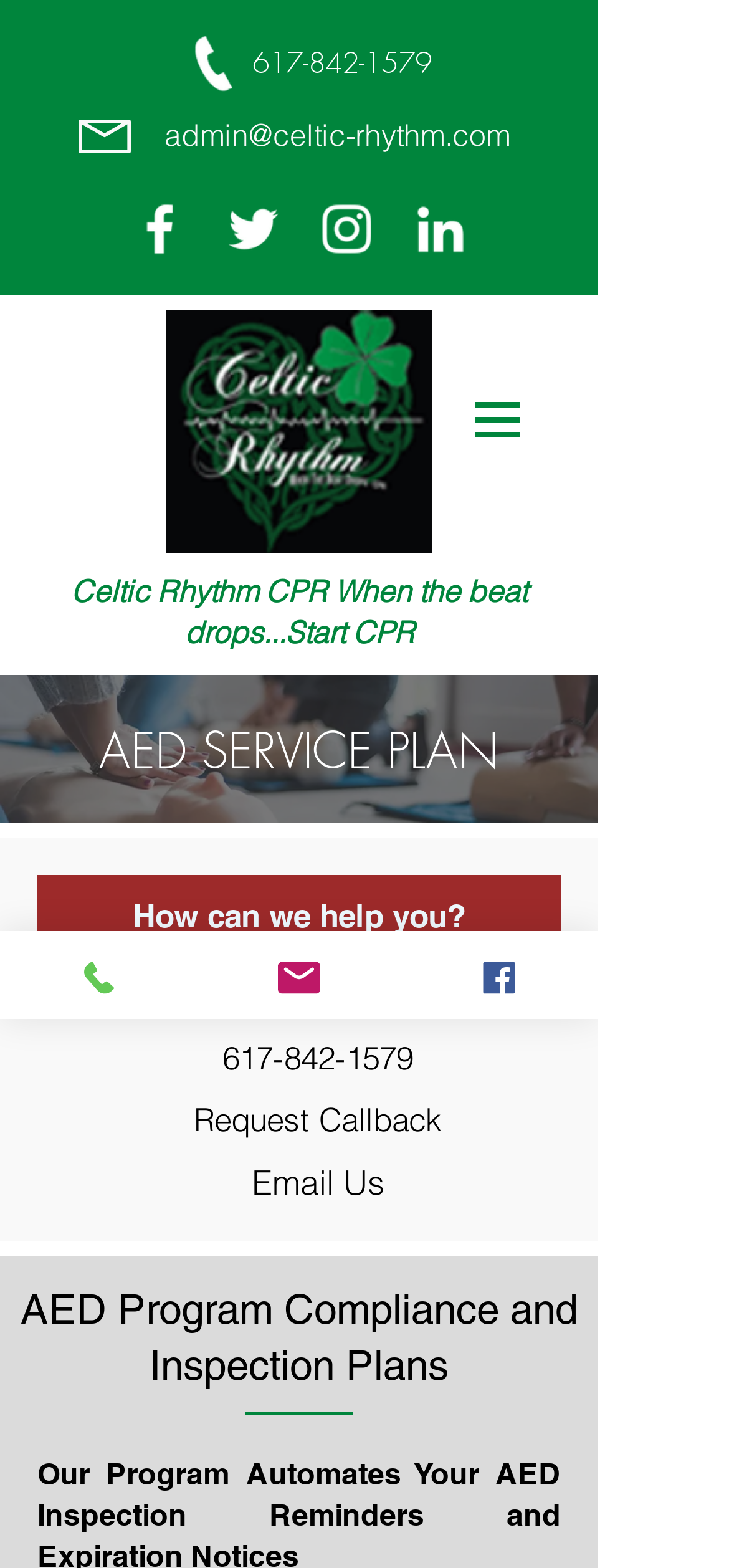Find the bounding box coordinates for the area that should be clicked to accomplish the instruction: "Call 617-842-1579".

[0.264, 0.029, 0.674, 0.052]